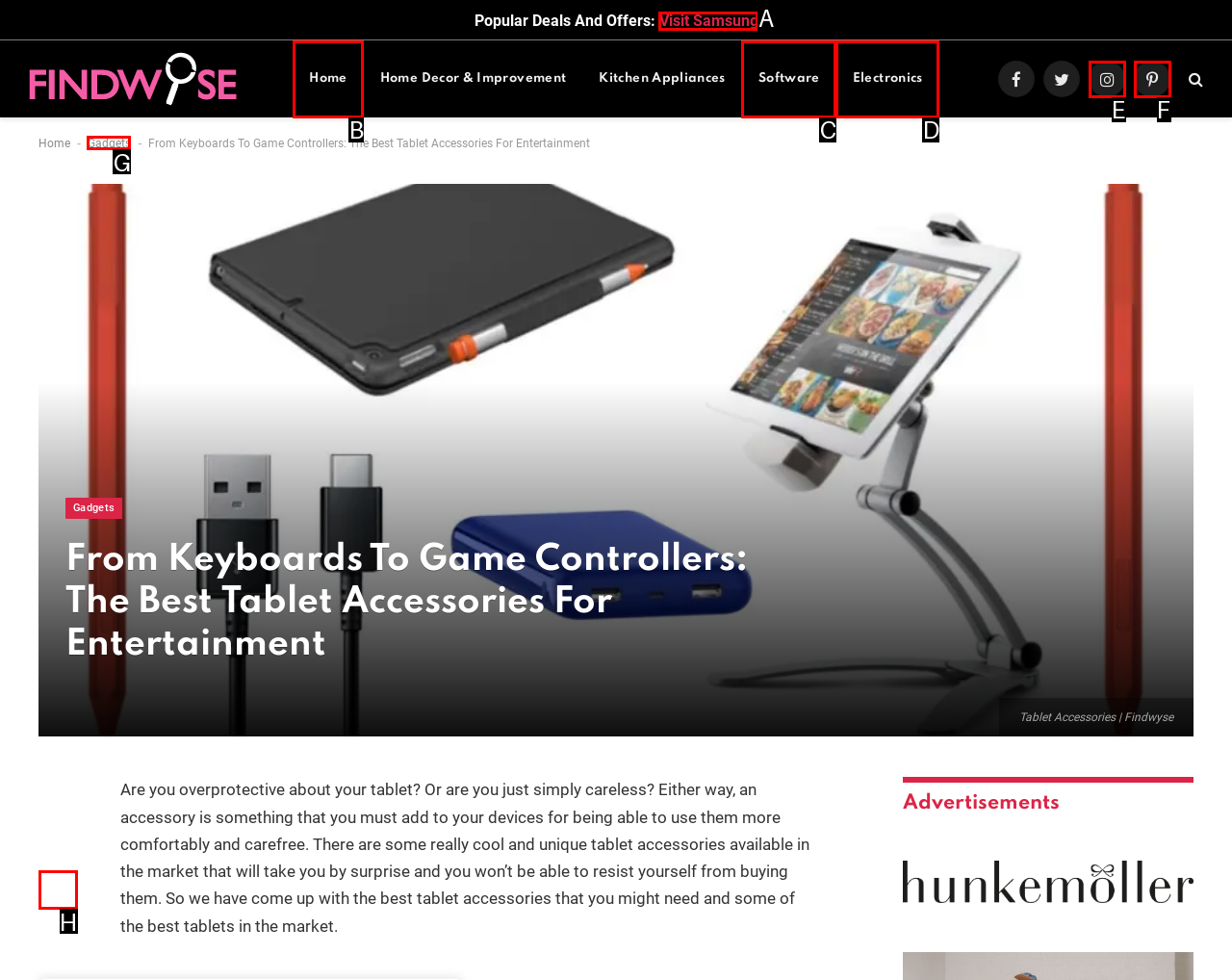Which choice should you pick to execute the task: View 'Gadgets'
Respond with the letter associated with the correct option only.

G